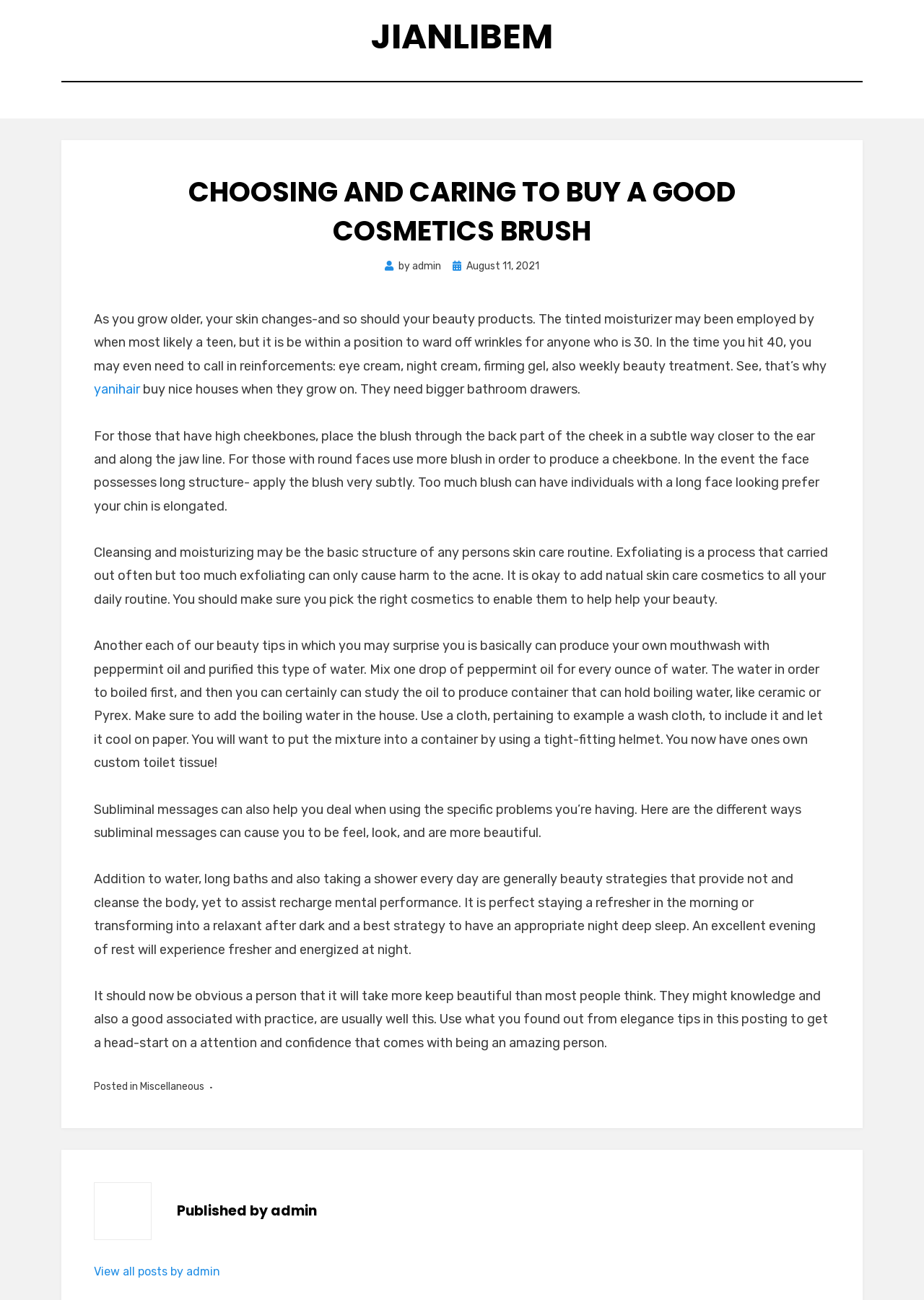Using the details from the image, please elaborate on the following question: What is the topic of the article?

Based on the content of the article, it appears to be discussing the importance of choosing and caring for a good cosmetics brush, and provides tips and advice on how to do so.